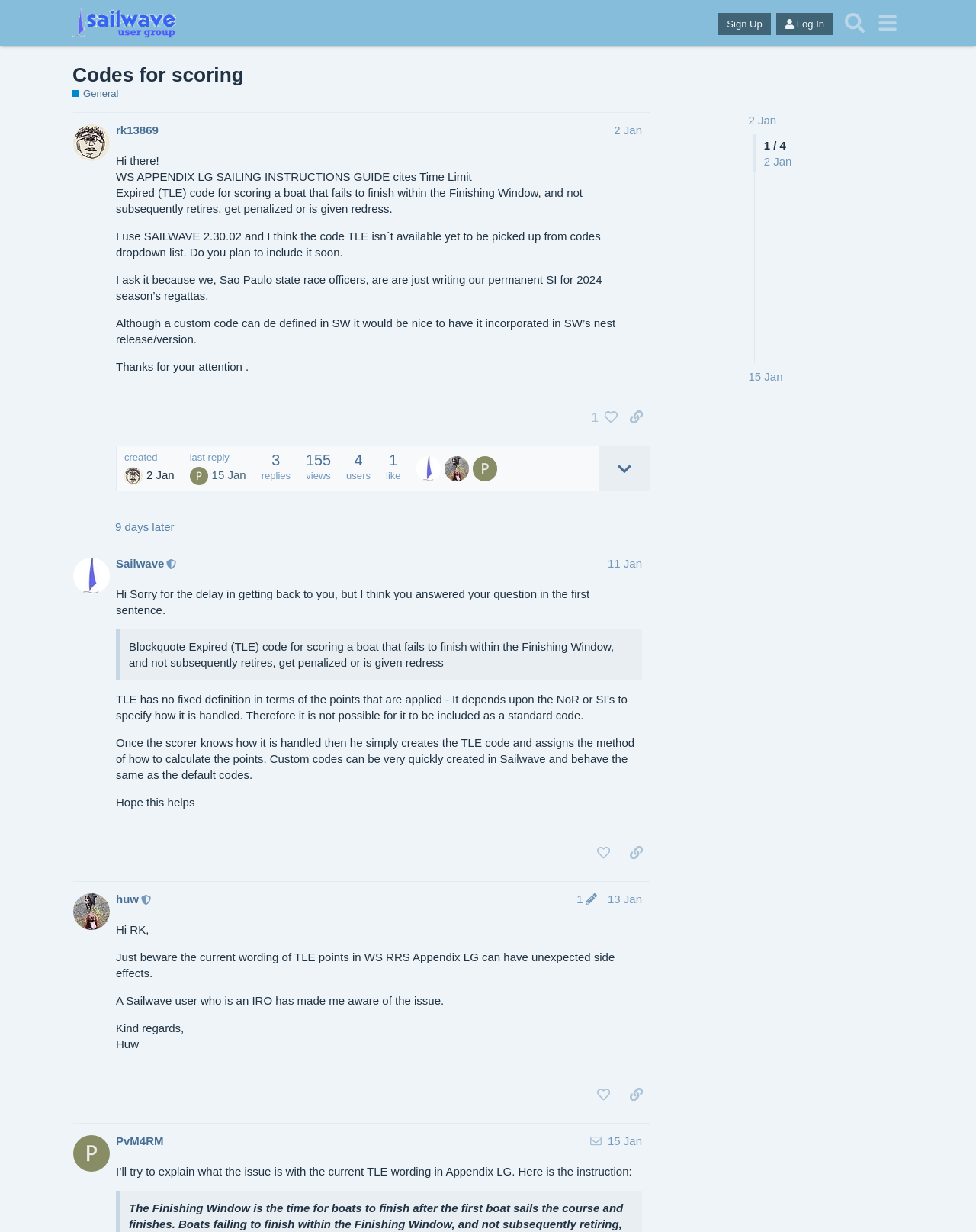Determine the bounding box coordinates of the clickable region to follow the instruction: "Sign Up".

[0.736, 0.011, 0.79, 0.028]